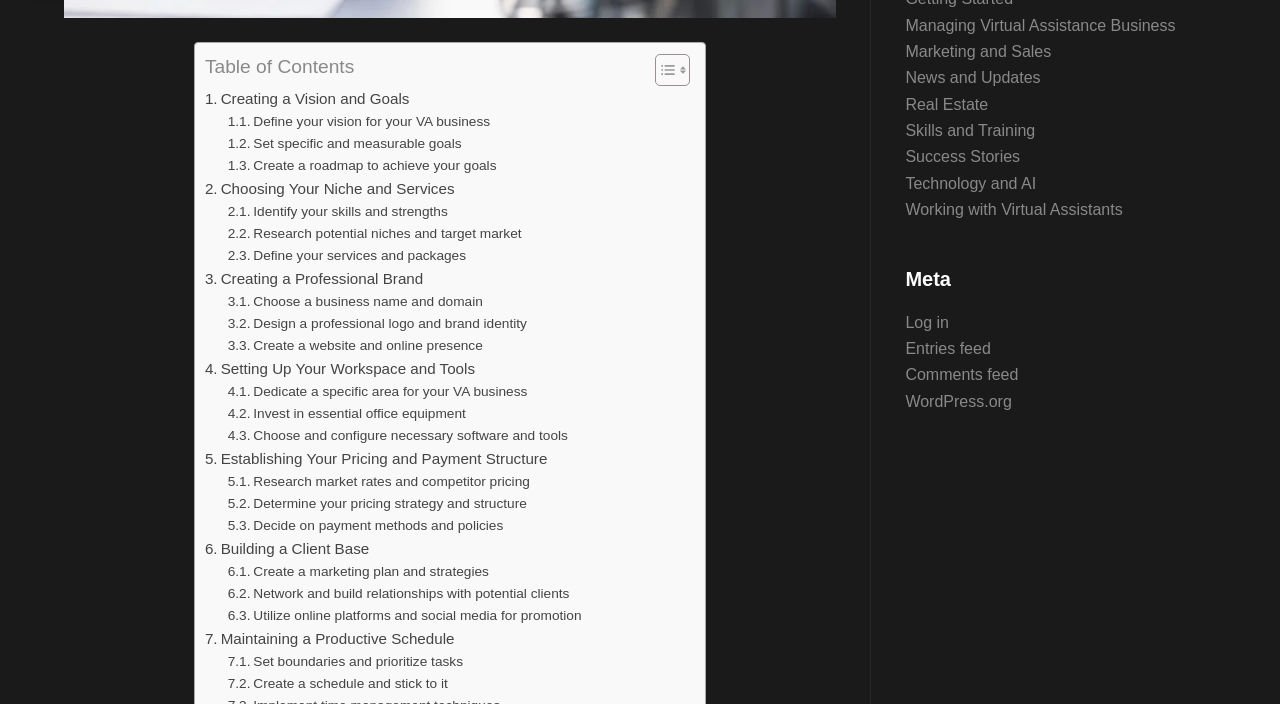Identify the bounding box coordinates of the area that should be clicked in order to complete the given instruction: "Log in". The bounding box coordinates should be four float numbers between 0 and 1, i.e., [left, top, right, bottom].

[0.707, 0.446, 0.741, 0.47]